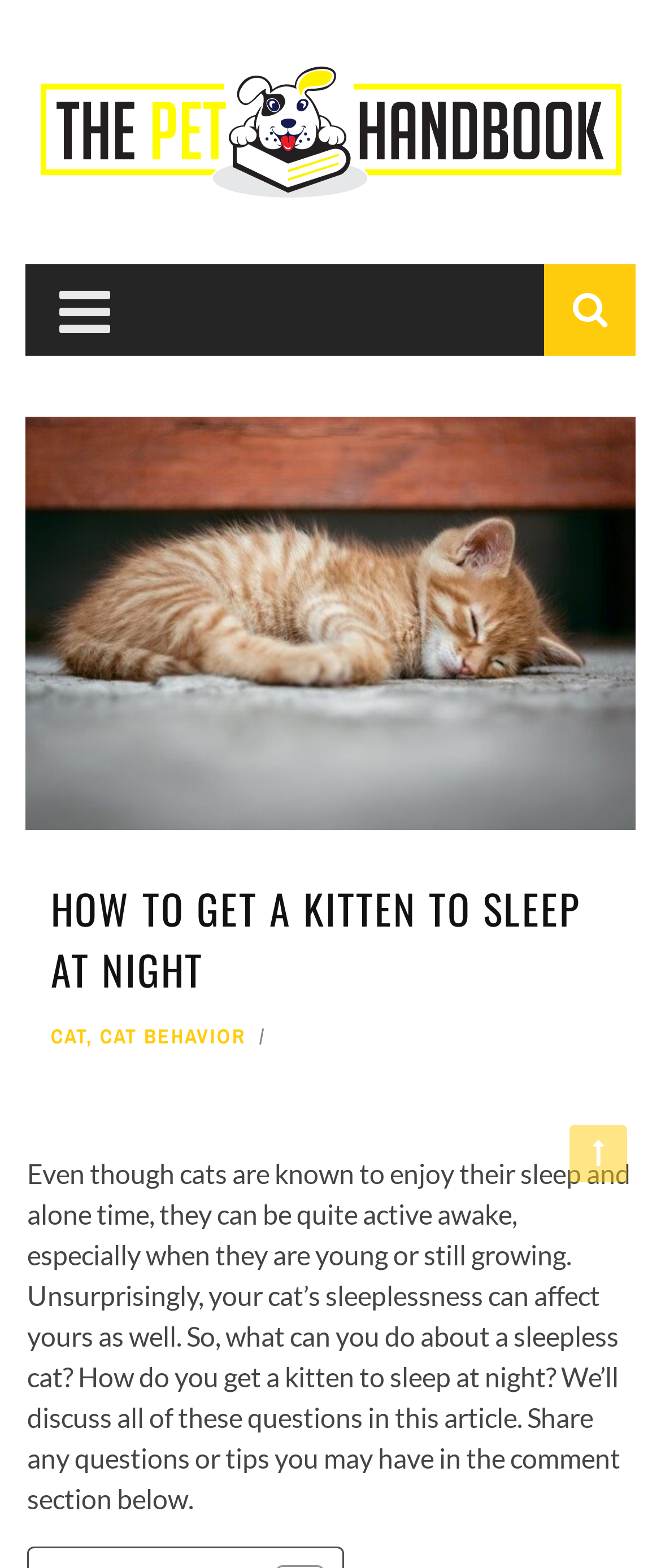Convey a detailed summary of the webpage, mentioning all key elements.

The webpage is about getting a kitten to sleep at night. At the top left corner, there is a logo link with an image, which takes up most of the width of the page. Below the logo, there is a heading that reads "The Pet Handbook". 

Further down, there is a large image that spans almost the entire width of the page, with the title "How to Get a Kitten to Sleep at Night" written above it. The title is in a larger font size and is centered near the top of the page.

Below the image, there is a heading that reads "HOW TO GET A KITTEN TO SLEEP AT NIGHT" in a slightly smaller font size. Underneath this heading, there are three links: "CAT", followed by a comma, and then "CAT BEHAVIOR". These links are aligned to the left and are relatively small in size.

The main content of the page is a block of text that starts with "Even though cats are known to enjoy their sleep and alone time...". This text is a summary of the article, which discusses the challenges of getting a kitten to sleep at night and invites readers to share their questions or tips in the comment section. The text is positioned below the links and takes up most of the remaining space on the page.